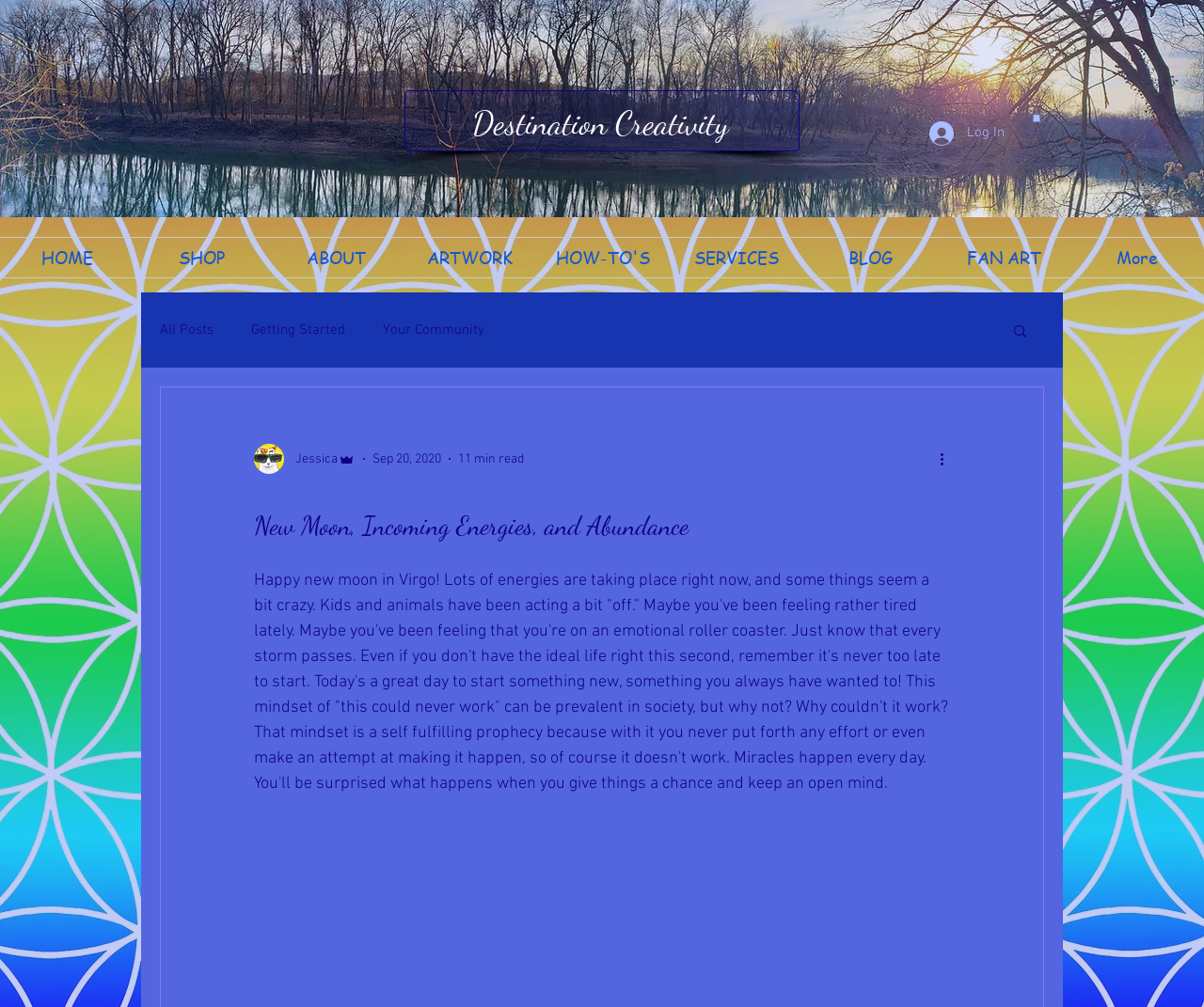What is the author's name?
Please provide a single word or phrase as your answer based on the image.

Jessica